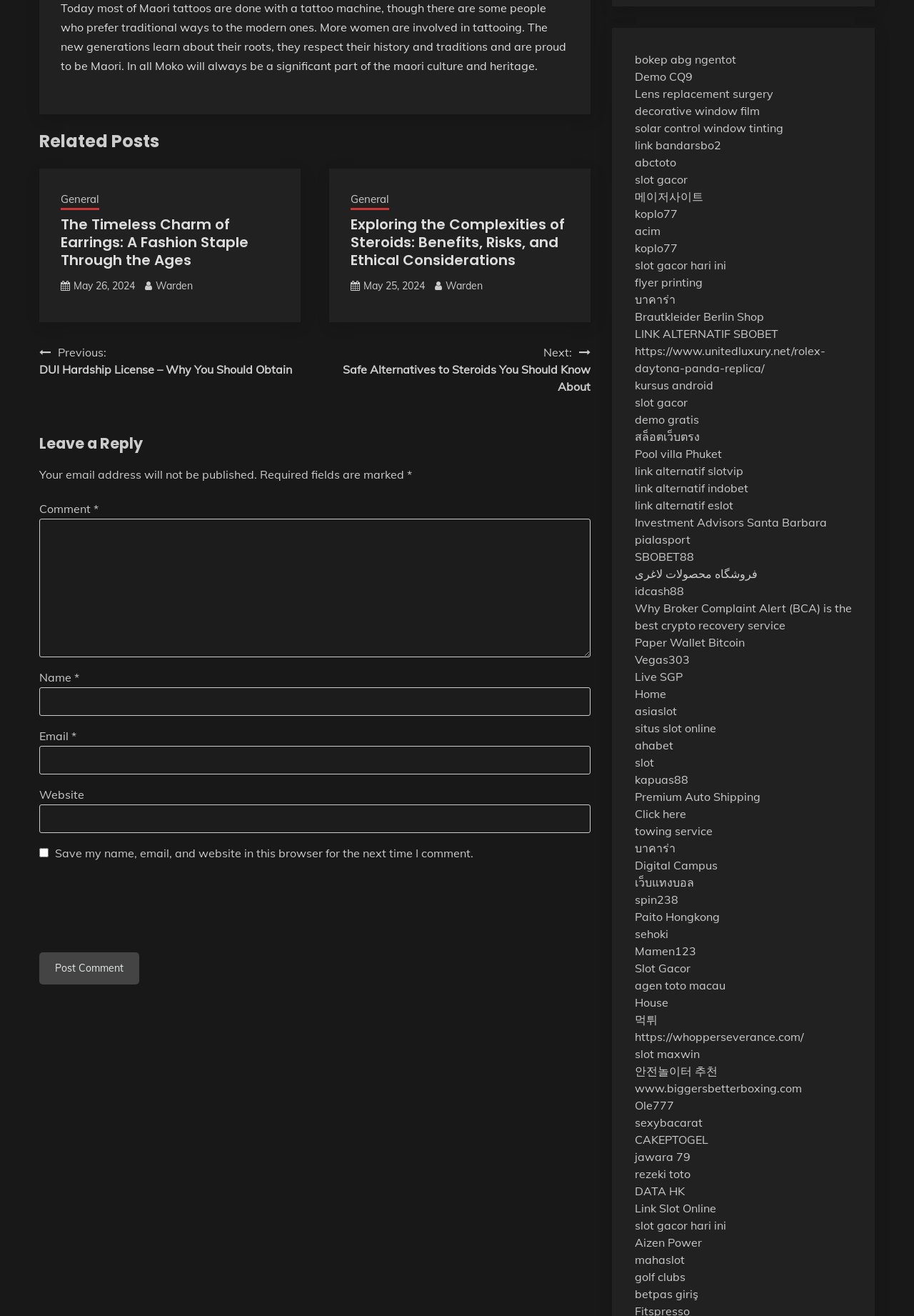Please locate the bounding box coordinates of the element's region that needs to be clicked to follow the instruction: "Enter your name in the 'Name' field". The bounding box coordinates should be provided as four float numbers between 0 and 1, i.e., [left, top, right, bottom].

[0.043, 0.522, 0.646, 0.544]